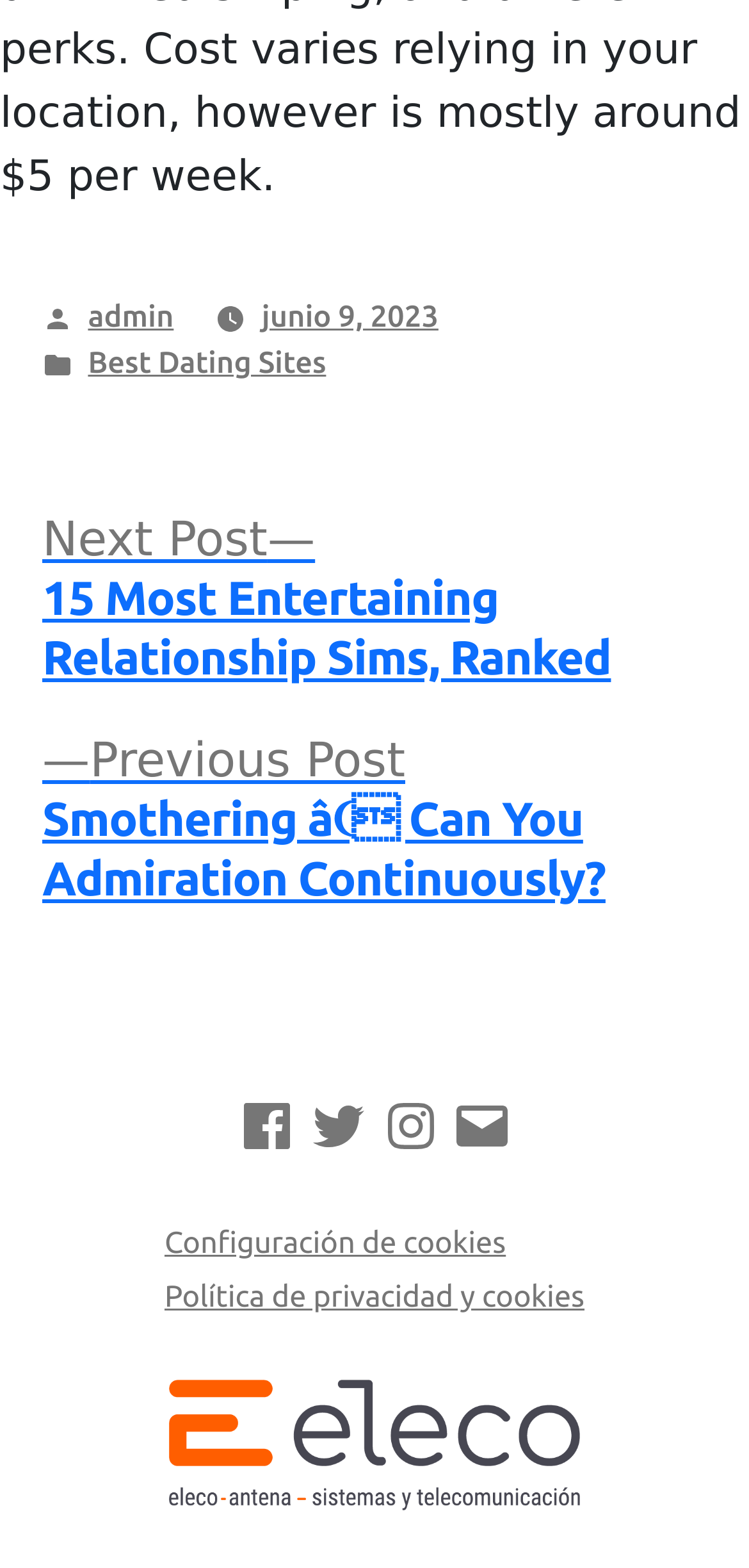Please specify the bounding box coordinates of the region to click in order to perform the following instruction: "Check configuration of cookies".

[0.22, 0.781, 0.675, 0.803]